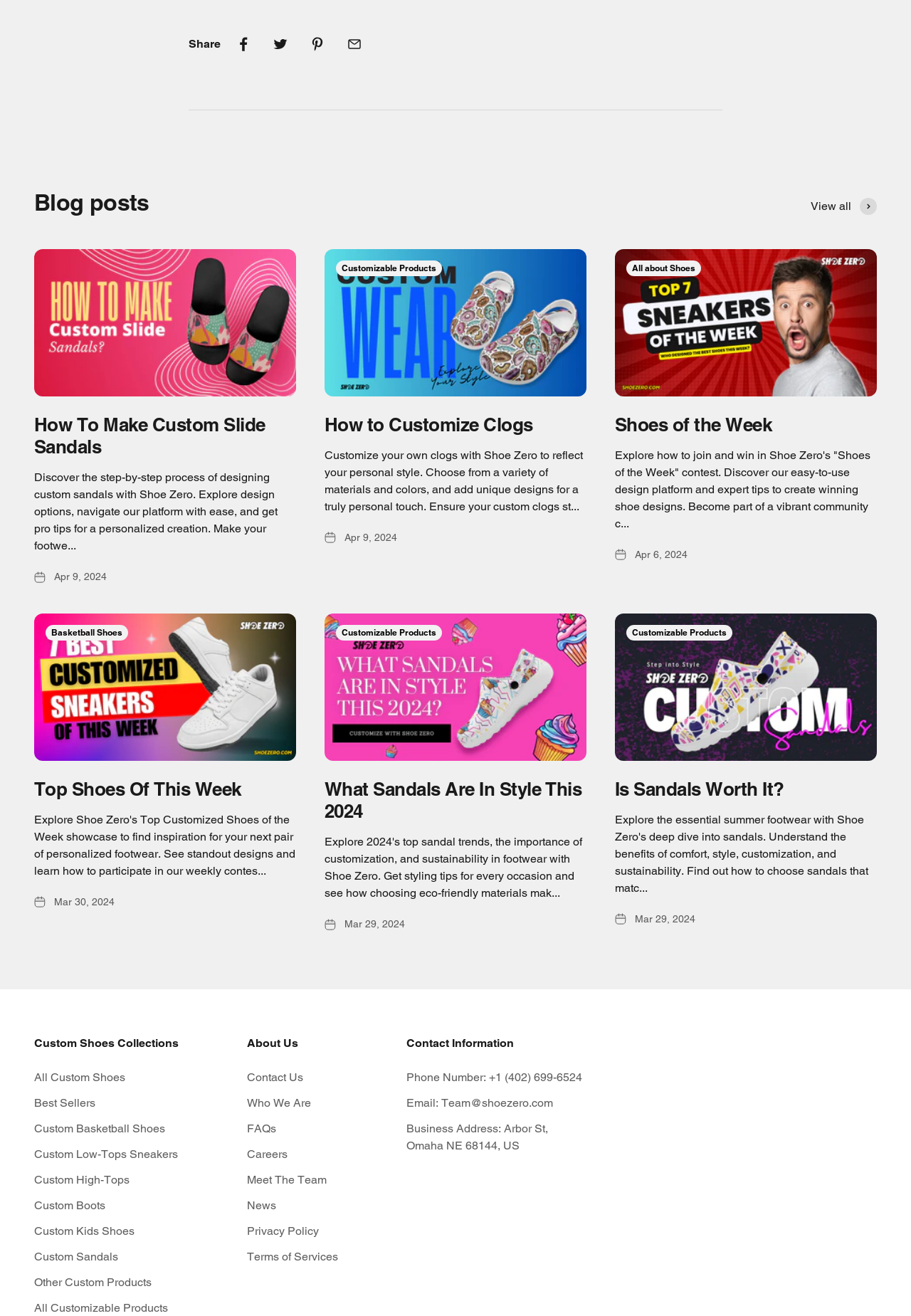What are the categories of custom shoes available?
Provide an in-depth answer to the question, covering all aspects.

The webpage displays multiple categories of custom shoes, including Custom Basketball Shoes, Custom Low-Tops Sneakers, Custom High-Tops, Custom Boots, Custom Kids Shoes, and Custom Sandals, indicating that the website offers a range of custom shoe categories.